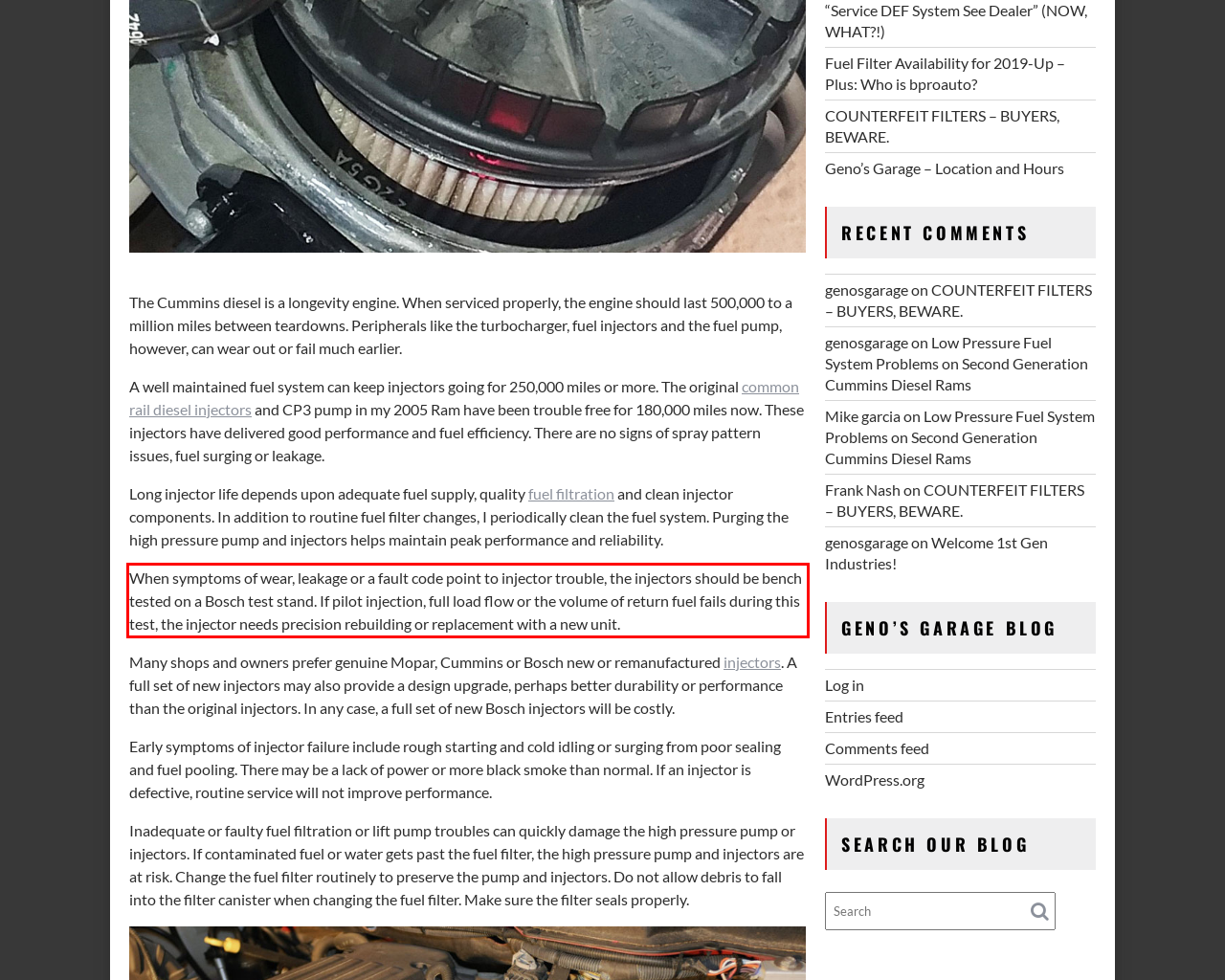Look at the screenshot of the webpage, locate the red rectangle bounding box, and generate the text content that it contains.

When symptoms of wear, leakage or a fault code point to injector trouble, the injectors should be bench tested on a Bosch test stand. If pilot injection, full load flow or the volume of return fuel fails during this test, the injector needs precision rebuilding or replacement with a new unit.